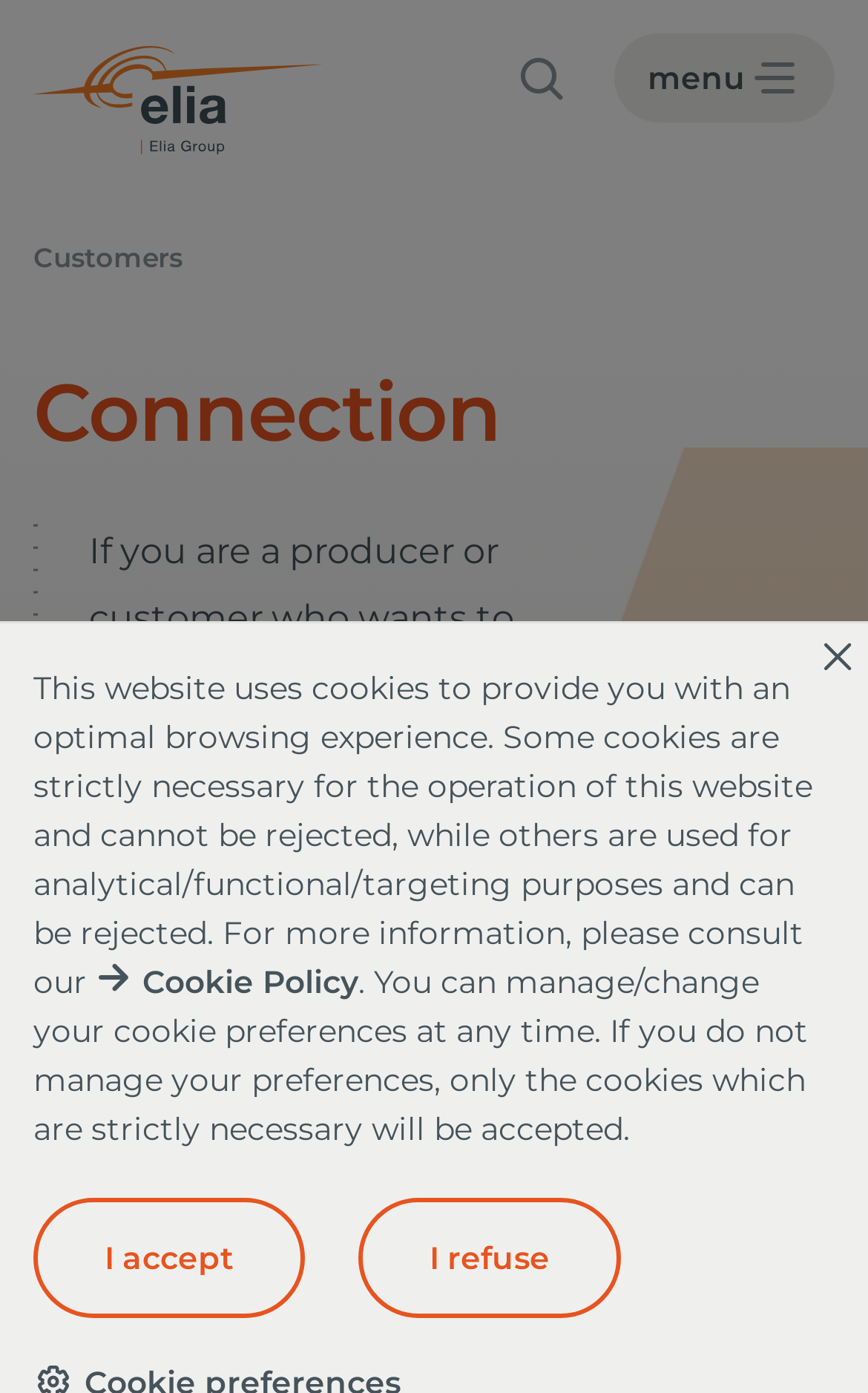Identify the bounding box coordinates of the region that needs to be clicked to carry out this instruction: "go to Customers". Provide these coordinates as four float numbers ranging from 0 to 1, i.e., [left, top, right, bottom].

[0.038, 0.173, 0.21, 0.197]